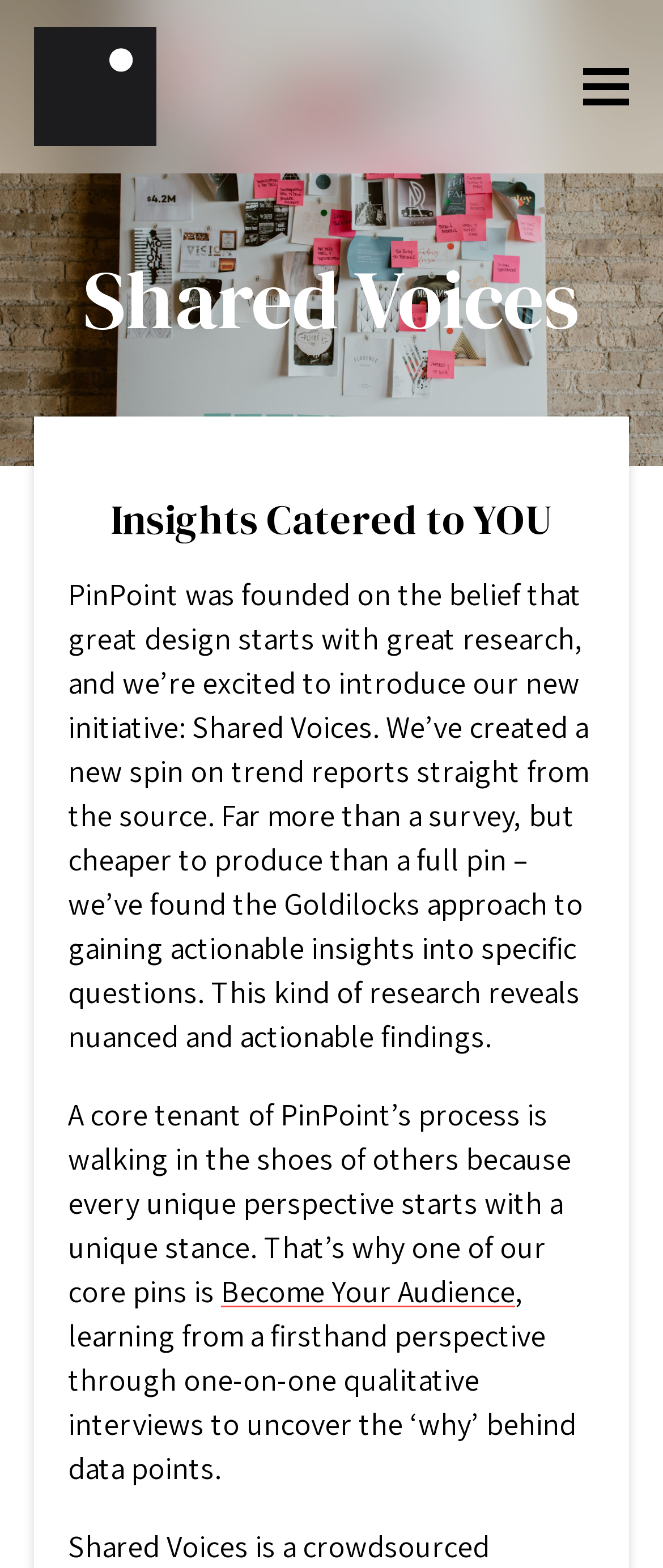Using the information shown in the image, answer the question with as much detail as possible: What is the name of the initiative introduced by PinPoint?

The webpage mentions that PinPoint has created a new initiative called Shared Voices, which is a spin on trend reports that provides actionable insights into specific questions.